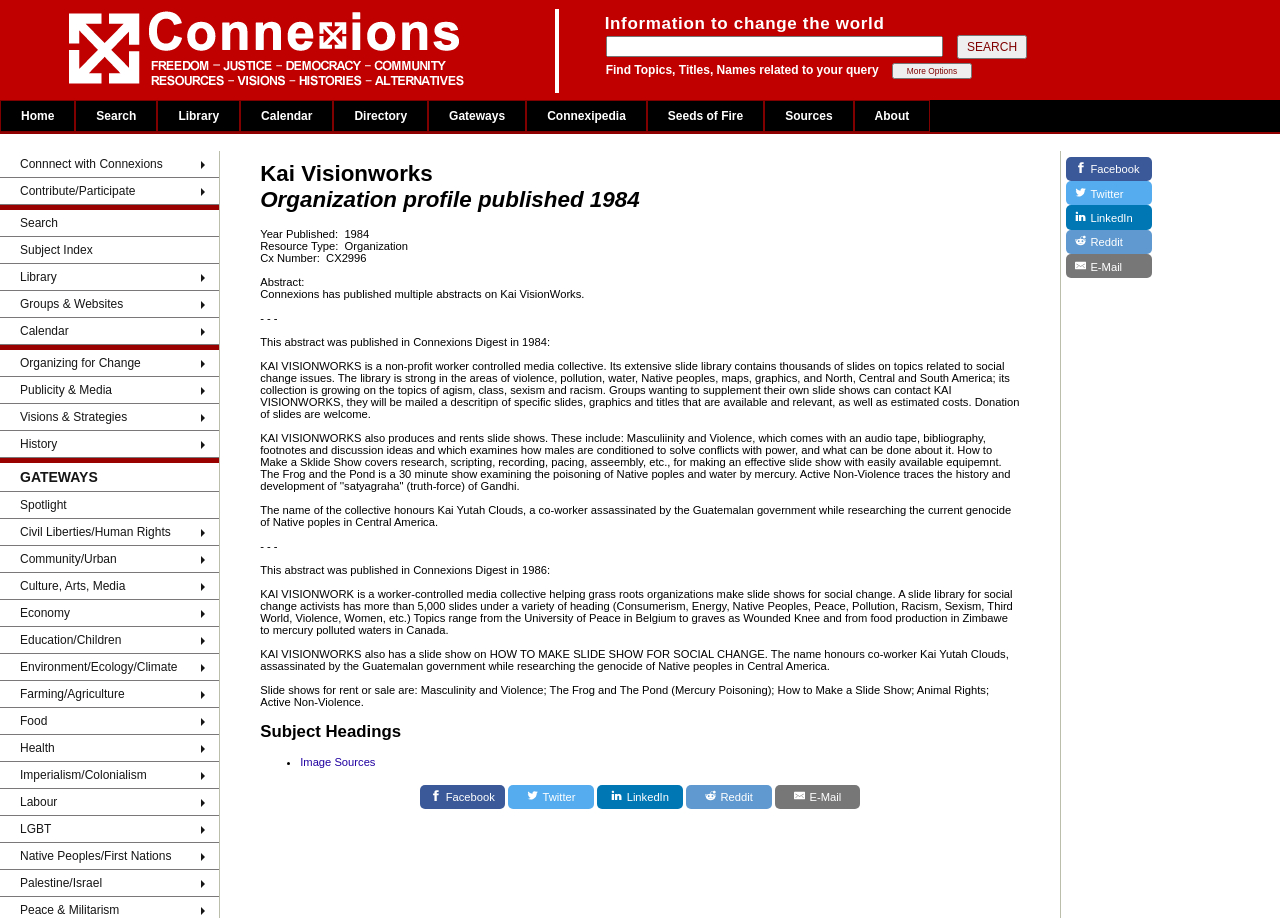How many links are there in the 'Gateways' section?
Provide a short answer using one word or a brief phrase based on the image.

12